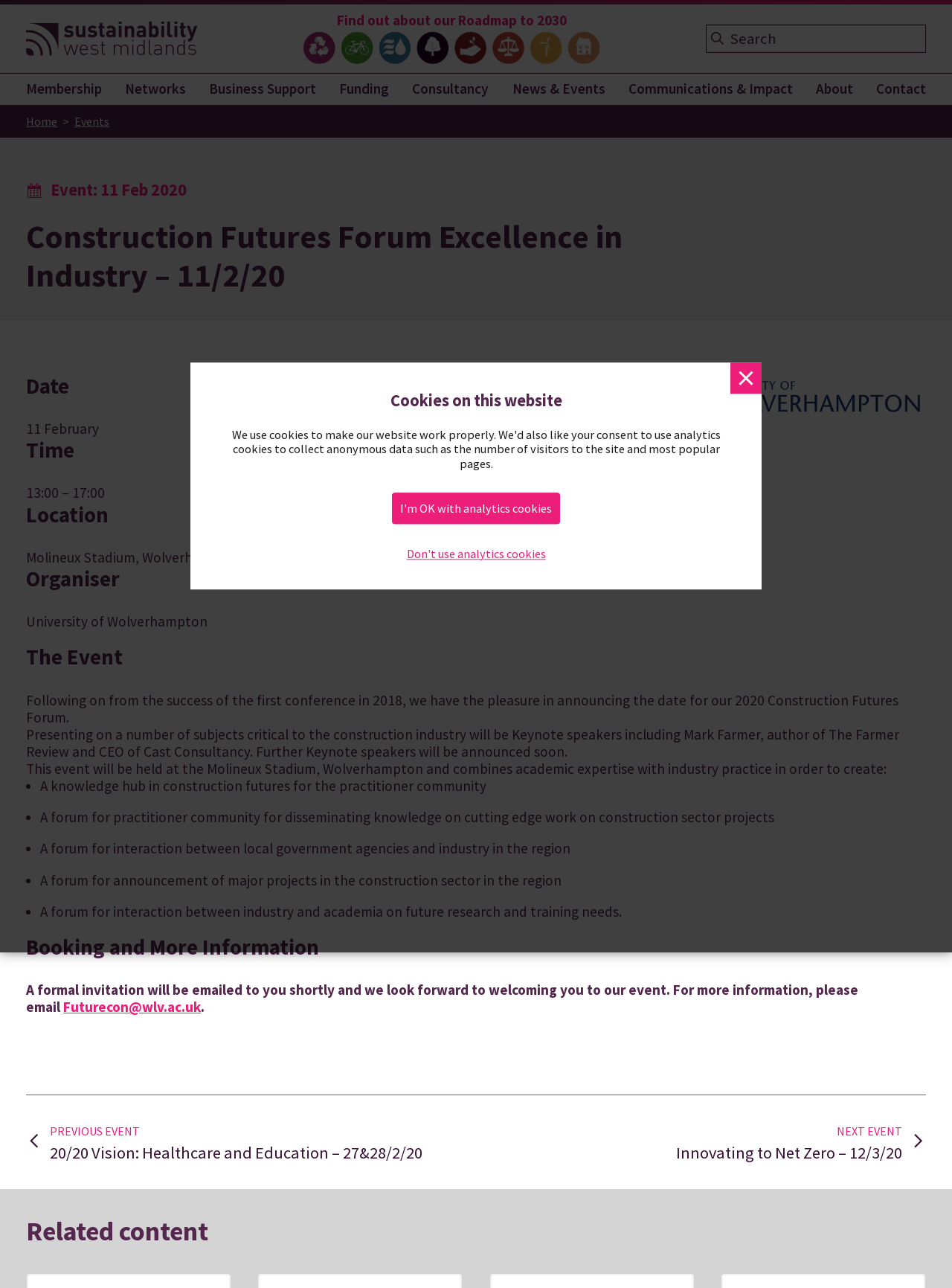Extract the main title from the webpage.

Construction Futures Forum Excellence in Industry – 11/2/20